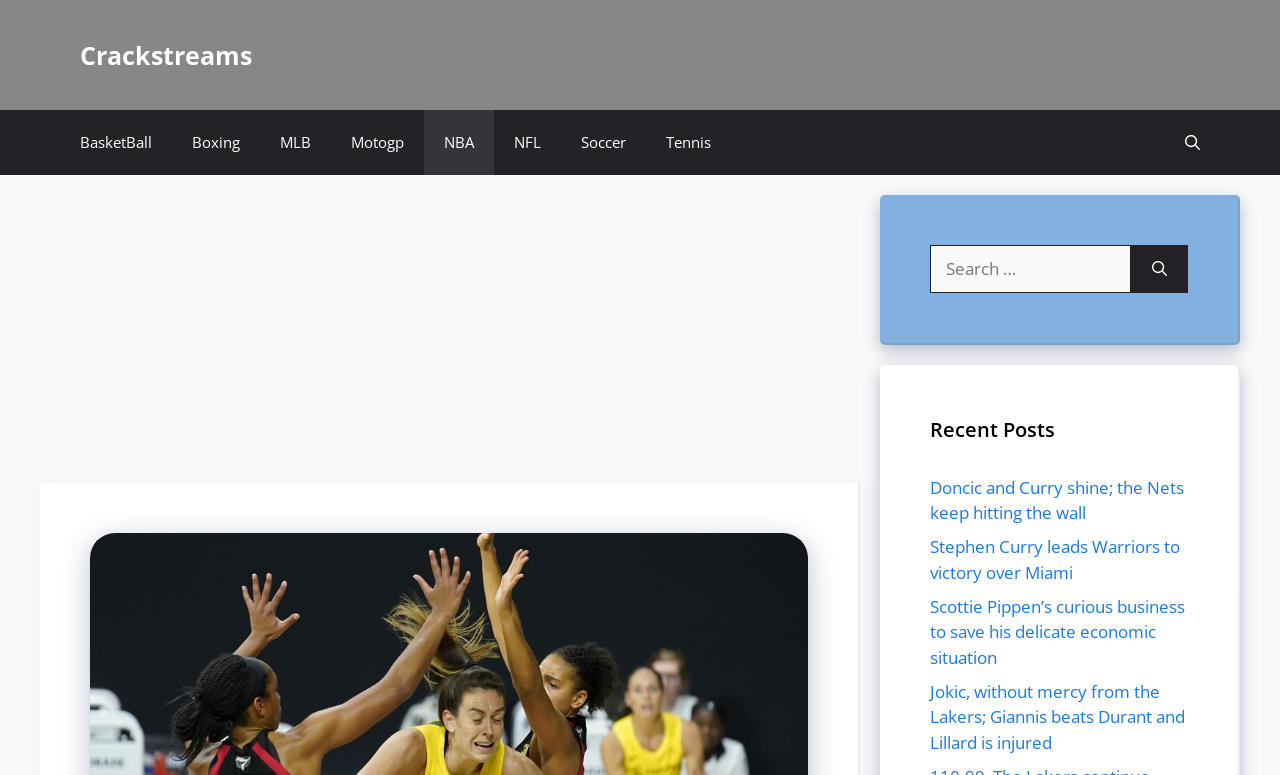Please determine the bounding box coordinates of the element to click on in order to accomplish the following task: "Search for something". Ensure the coordinates are four float numbers ranging from 0 to 1, i.e., [left, top, right, bottom].

[0.727, 0.316, 0.884, 0.377]